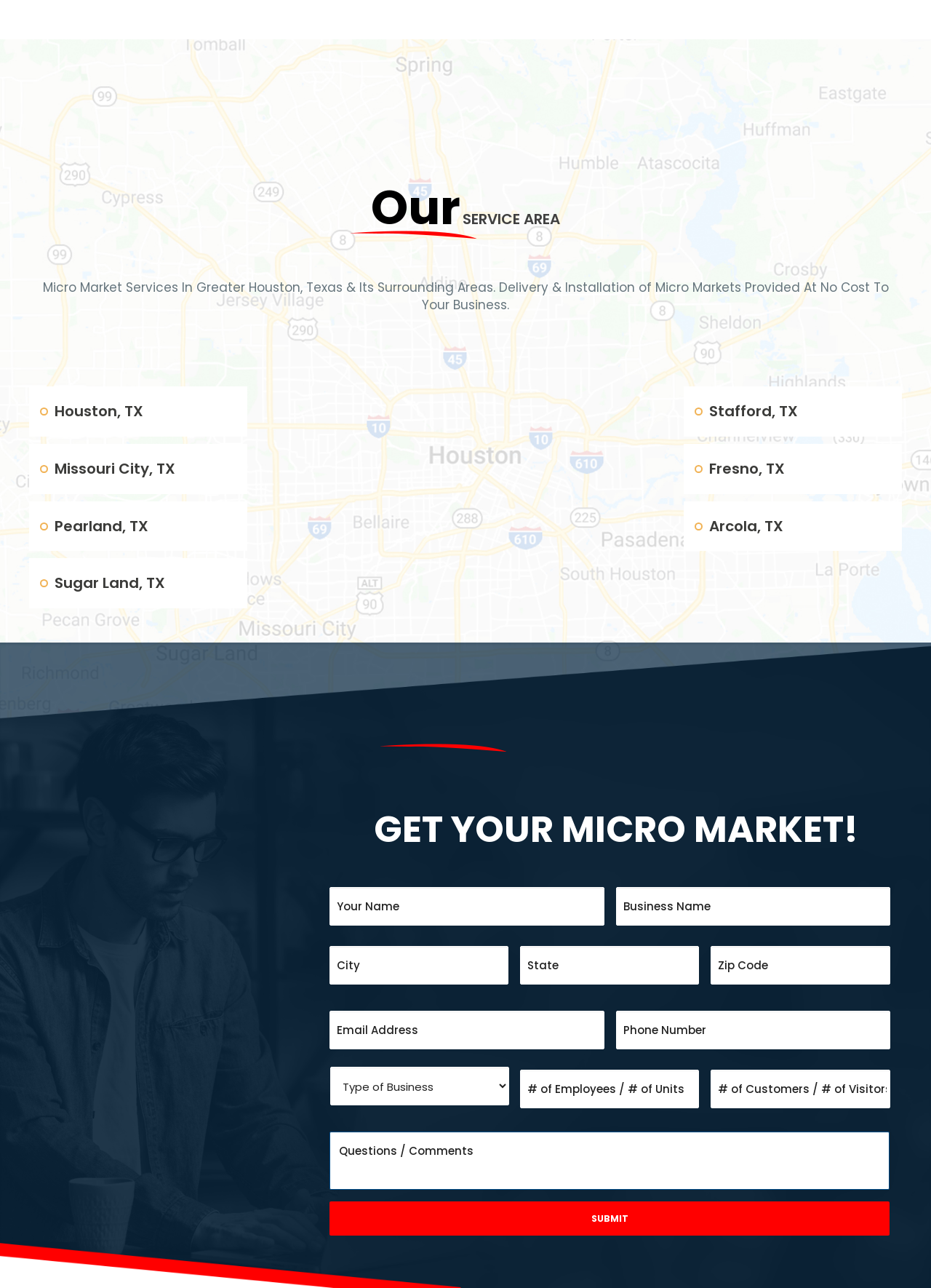What is the purpose of the 'Type of Business' dropdown?
Please use the image to deliver a detailed and complete answer.

The 'Type of Business' dropdown is a combobox that allows users to select their business type, which is likely required to provide a micro market that is tailored to their specific business needs.